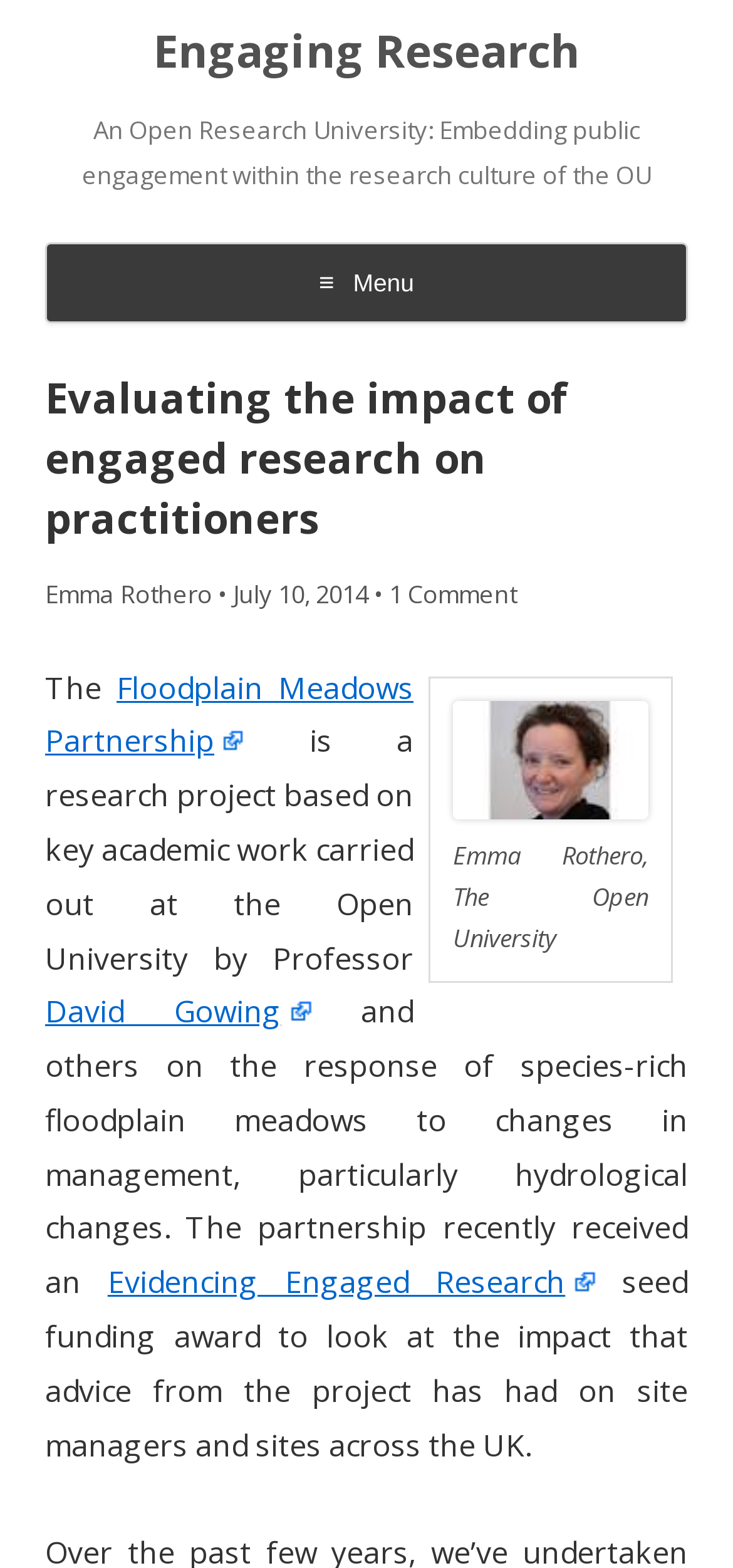What is the name of the research project?
Please answer the question with a single word or phrase, referencing the image.

Floodplain Meadows Partnership